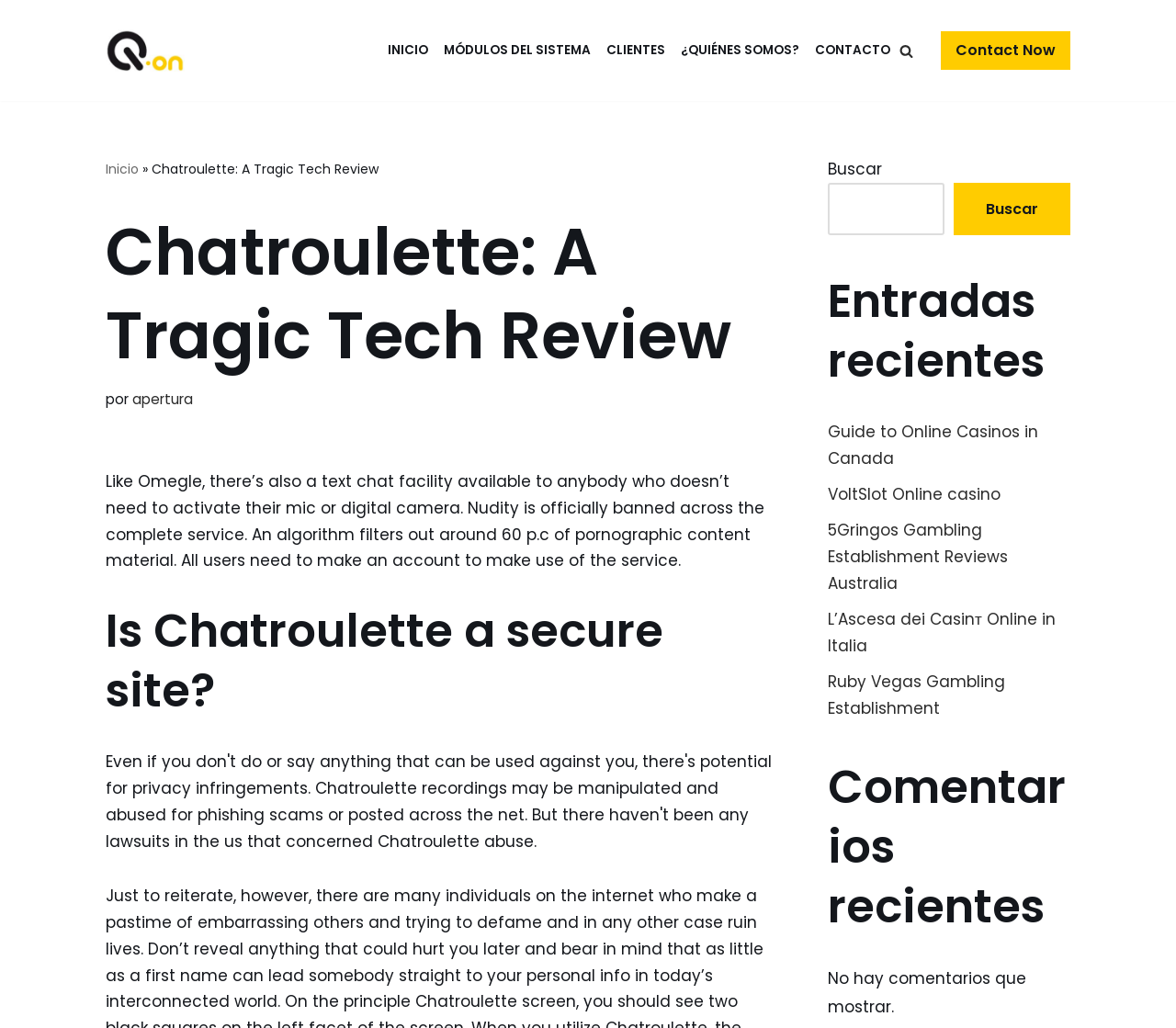Pinpoint the bounding box coordinates of the area that must be clicked to complete this instruction: "View MÓDULOS DEL SISTEMA".

[0.377, 0.038, 0.502, 0.06]